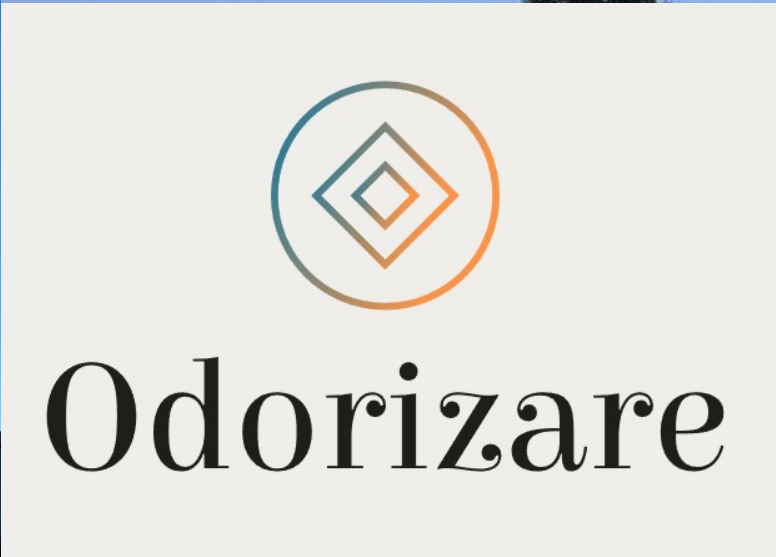What is the purpose of the clean background?
Based on the screenshot, give a detailed explanation to answer the question.

The caption explains that the clean, neutral background is used to enhance the visibility of the logo, making it suitable for branding purposes, particularly in contexts related to waste management and service.